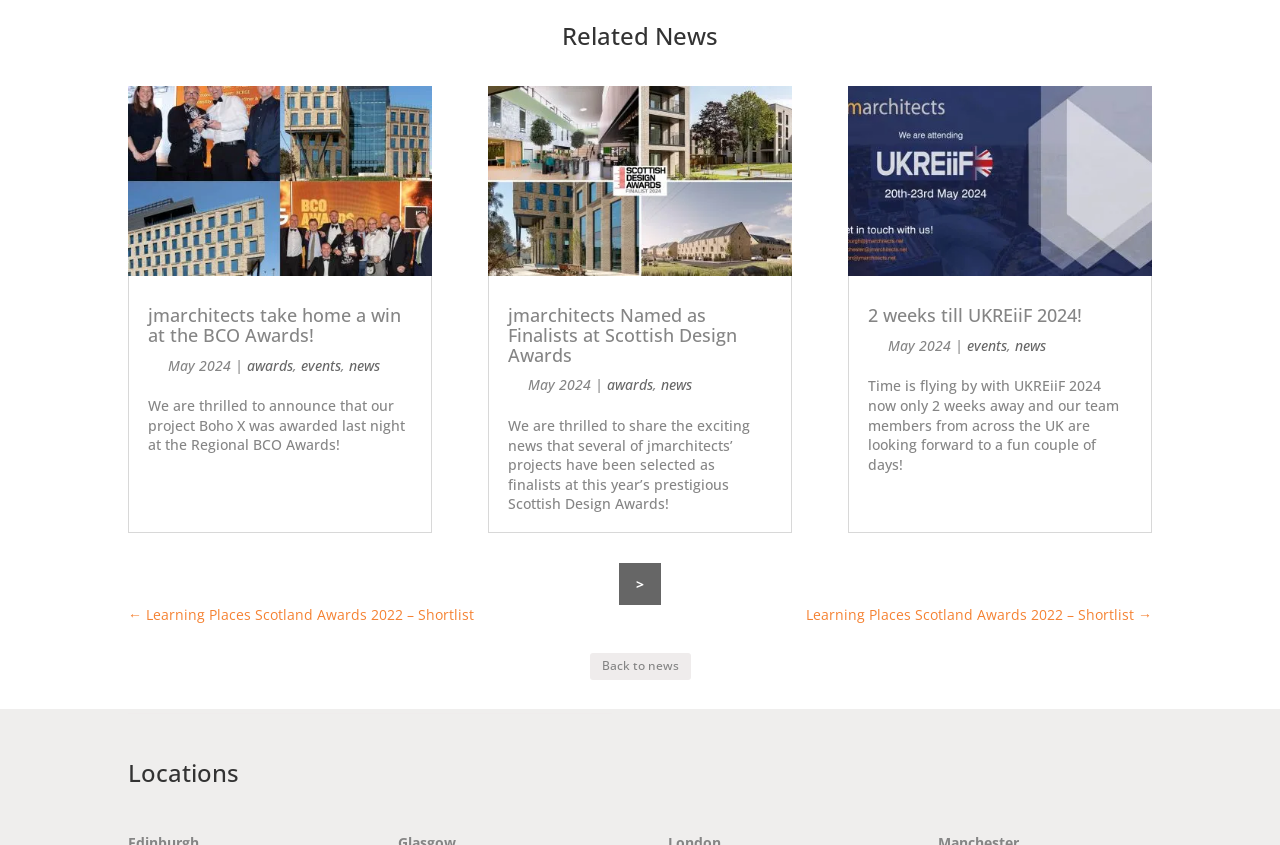Please specify the bounding box coordinates of the clickable region to carry out the following instruction: "navigate to next page". The coordinates should be four float numbers between 0 and 1, in the format [left, top, right, bottom].

[0.484, 0.666, 0.516, 0.716]